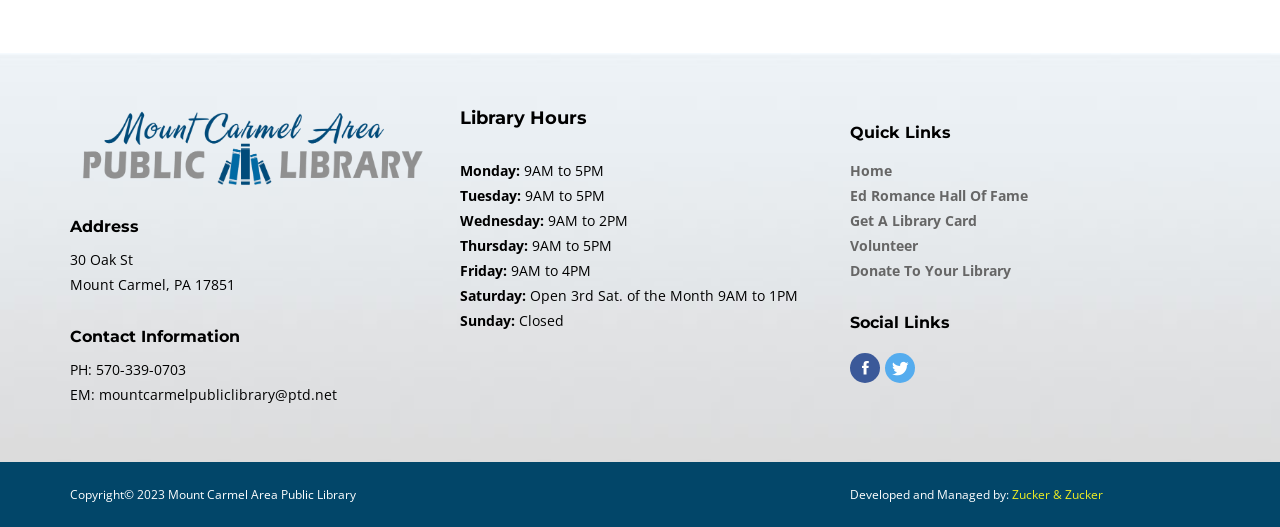What is the address of the Mount Carmel Area Public Library?
Give a detailed explanation using the information visible in the image.

I found the address by looking at the 'Address' heading and the corresponding static text elements, which provide the street address and city, state, and zip code.